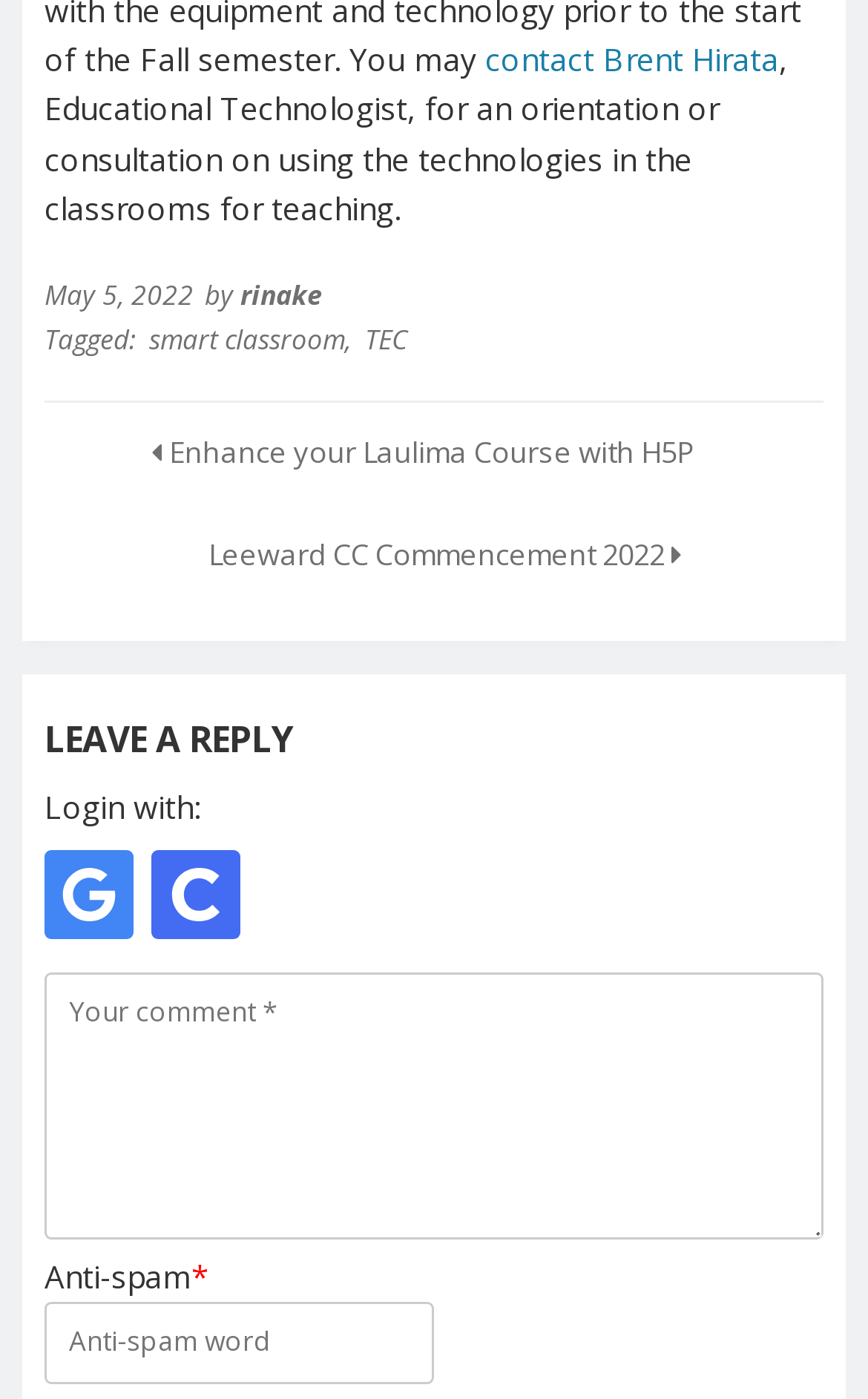What is the date of the post?
Using the image provided, answer with just one word or phrase.

May 5, 2022